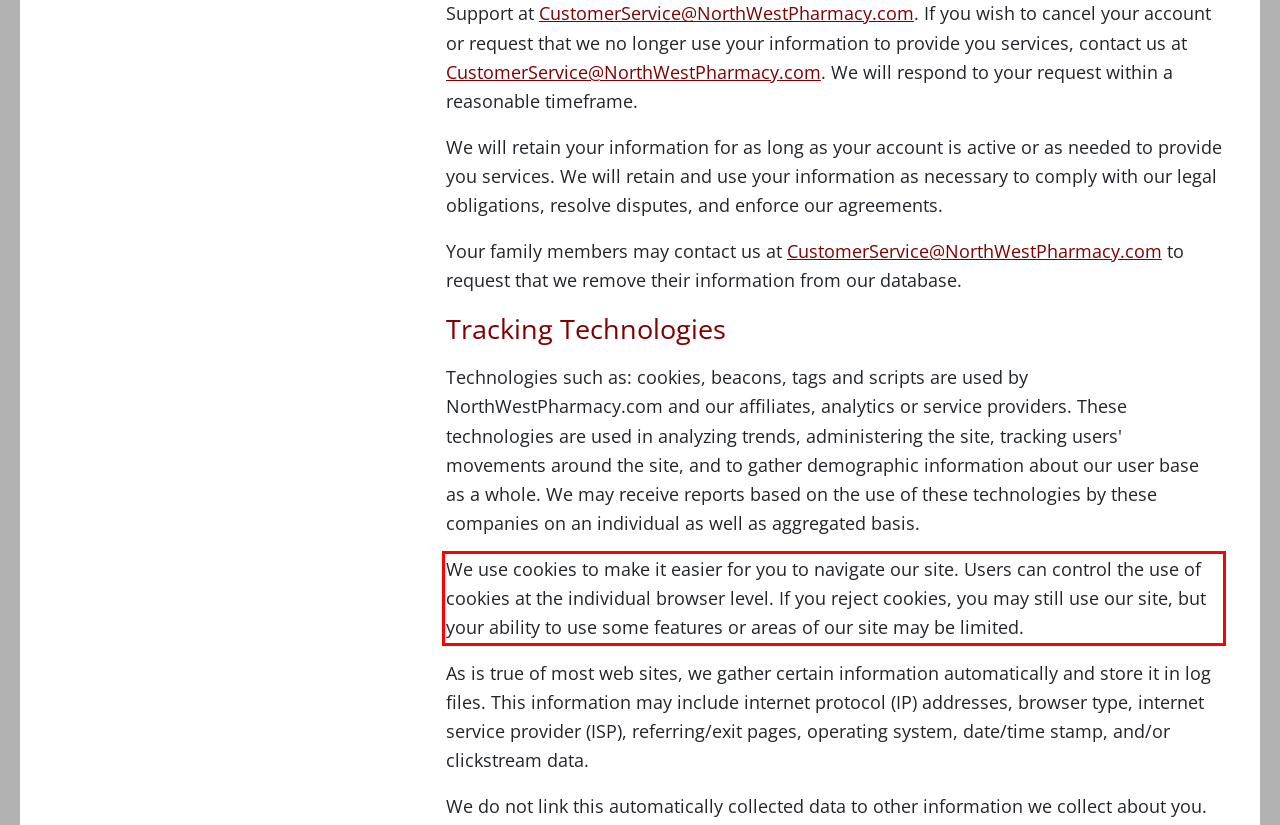You are provided with a screenshot of a webpage containing a red bounding box. Please extract the text enclosed by this red bounding box.

We use cookies to make it easier for you to navigate our site. Users can control the use of cookies at the individual browser level. If you reject cookies, you may still use our site, but your ability to use some features or areas of our site may be limited.